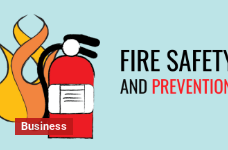Provide a comprehensive description of the image.

The image features a visually striking design centered around fire safety and prevention. Prominently displayed is a red fire extinguisher, symbolizing preparedness and the importance of immediate action in emergencies. Surrounding the extinguisher are stylized flames, adding a dynamic element to the composition. The text "FIRE SAFETY AND PREVENTION" is boldly presented, emphasizing the crucial topic at hand, while a smaller label "Business" indicates its relevance to commercial contexts. This image serves as a compelling reminder of the essential practices and measures that can safeguard lives and property from fire hazards.